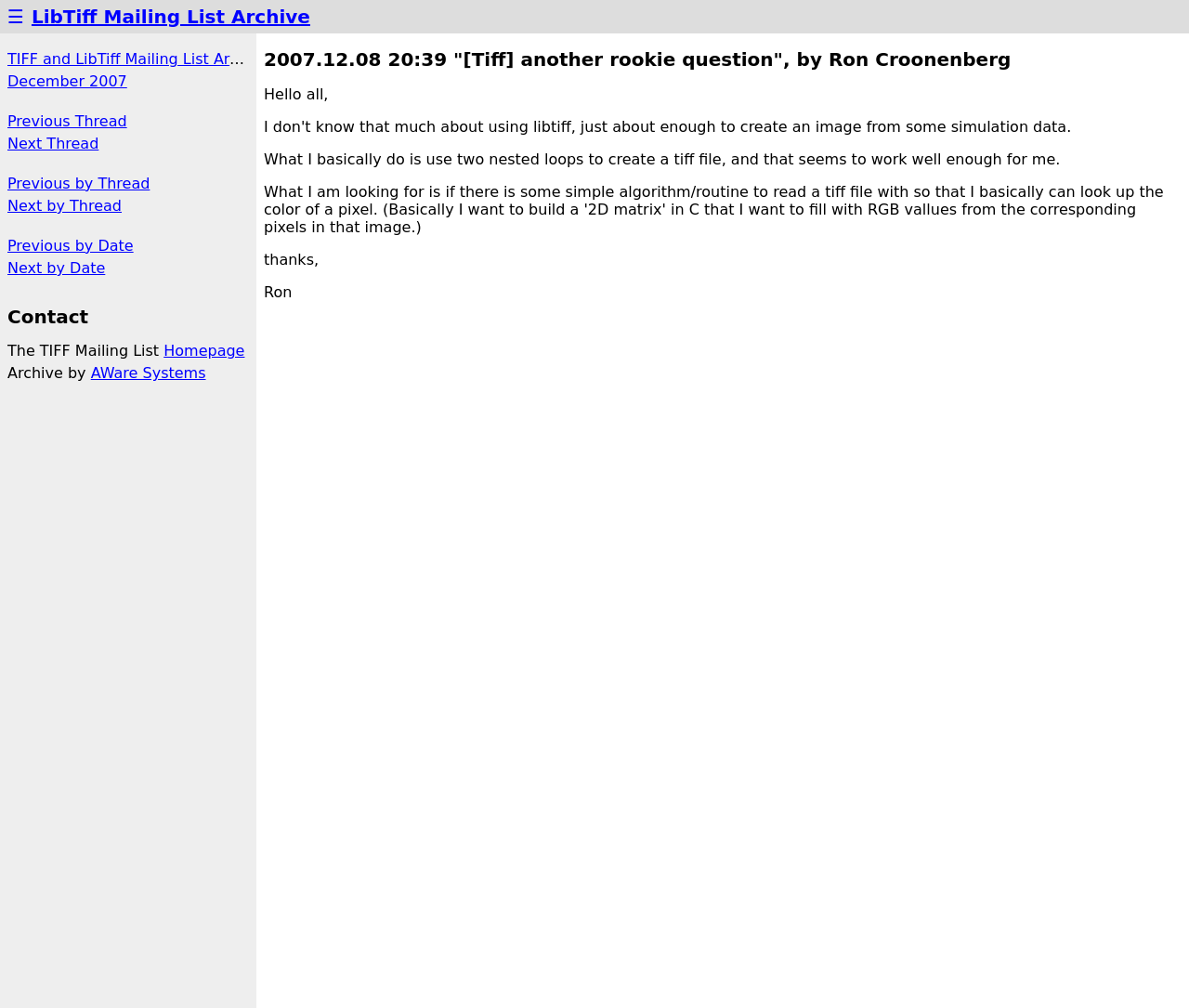Generate the text of the webpage's primary heading.

2007.12.08 20:39 "[Tiff] another rookie question", by Ron Croonenberg